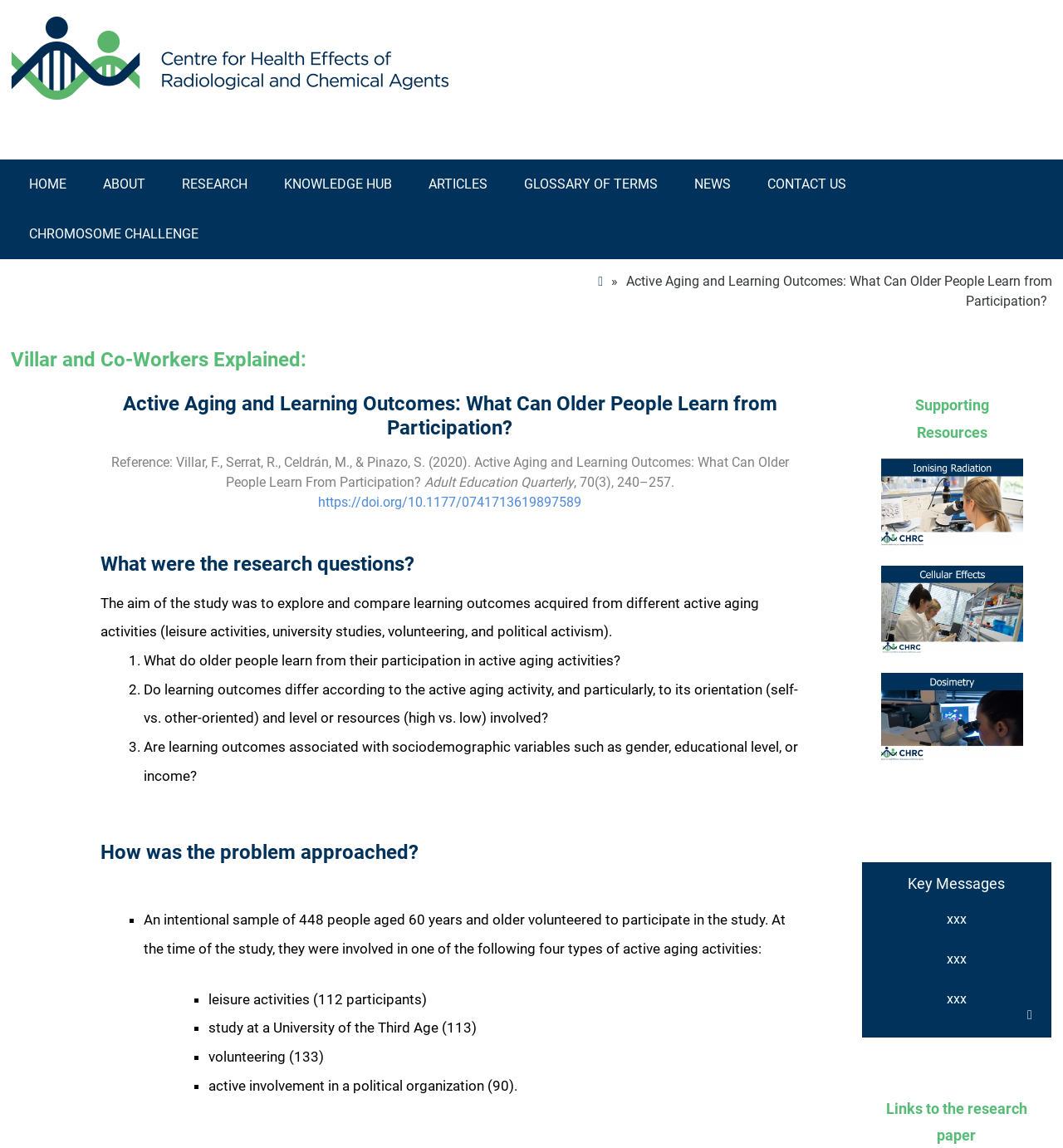Answer the following query concisely with a single word or phrase:
What is the name of the research centre?

Centre for Health Effects of Radiological and Chemical Agents